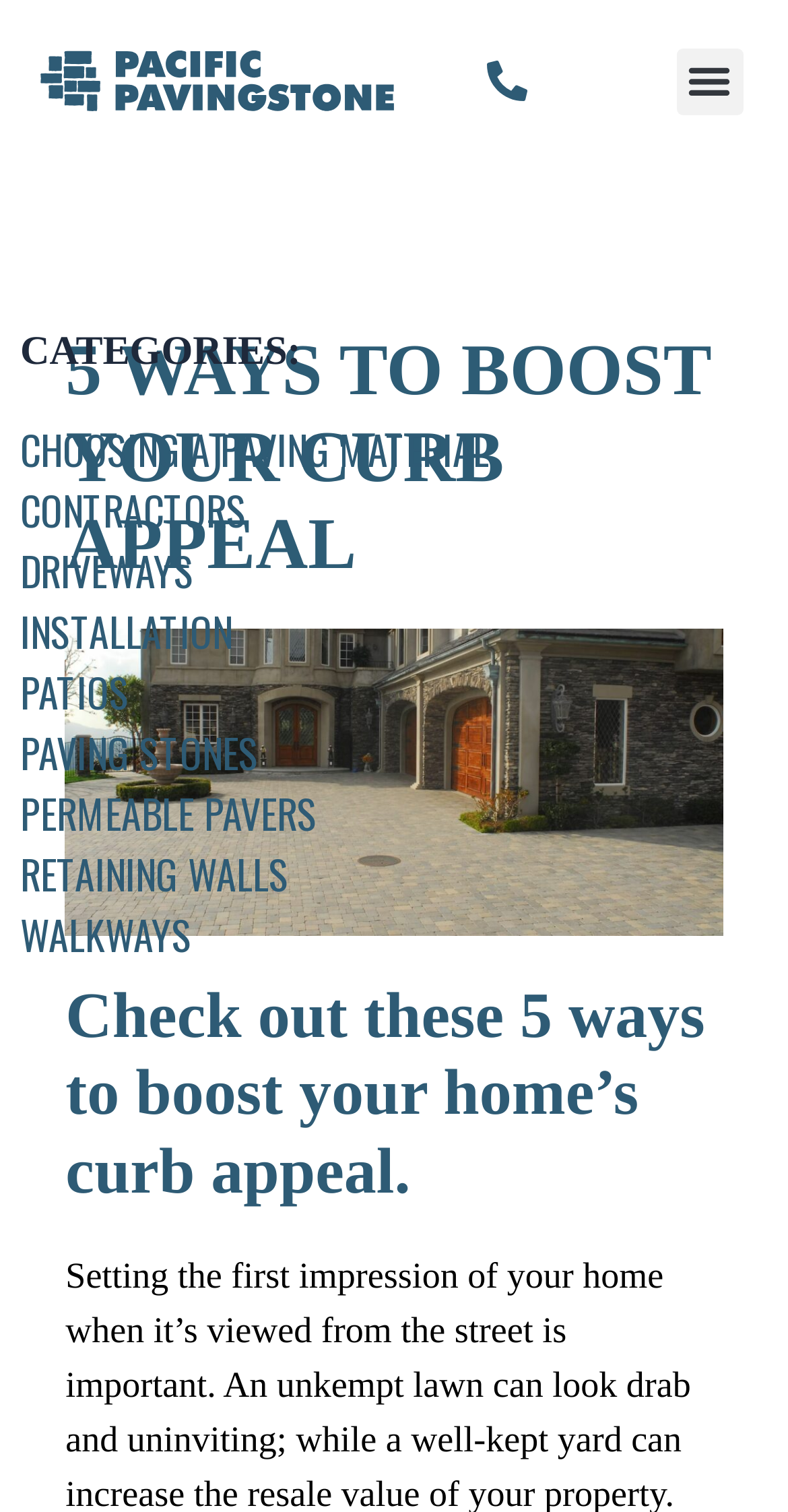What is the shape of the image in the figure element?
Look at the image and respond with a single word or a short phrase.

Rectangle